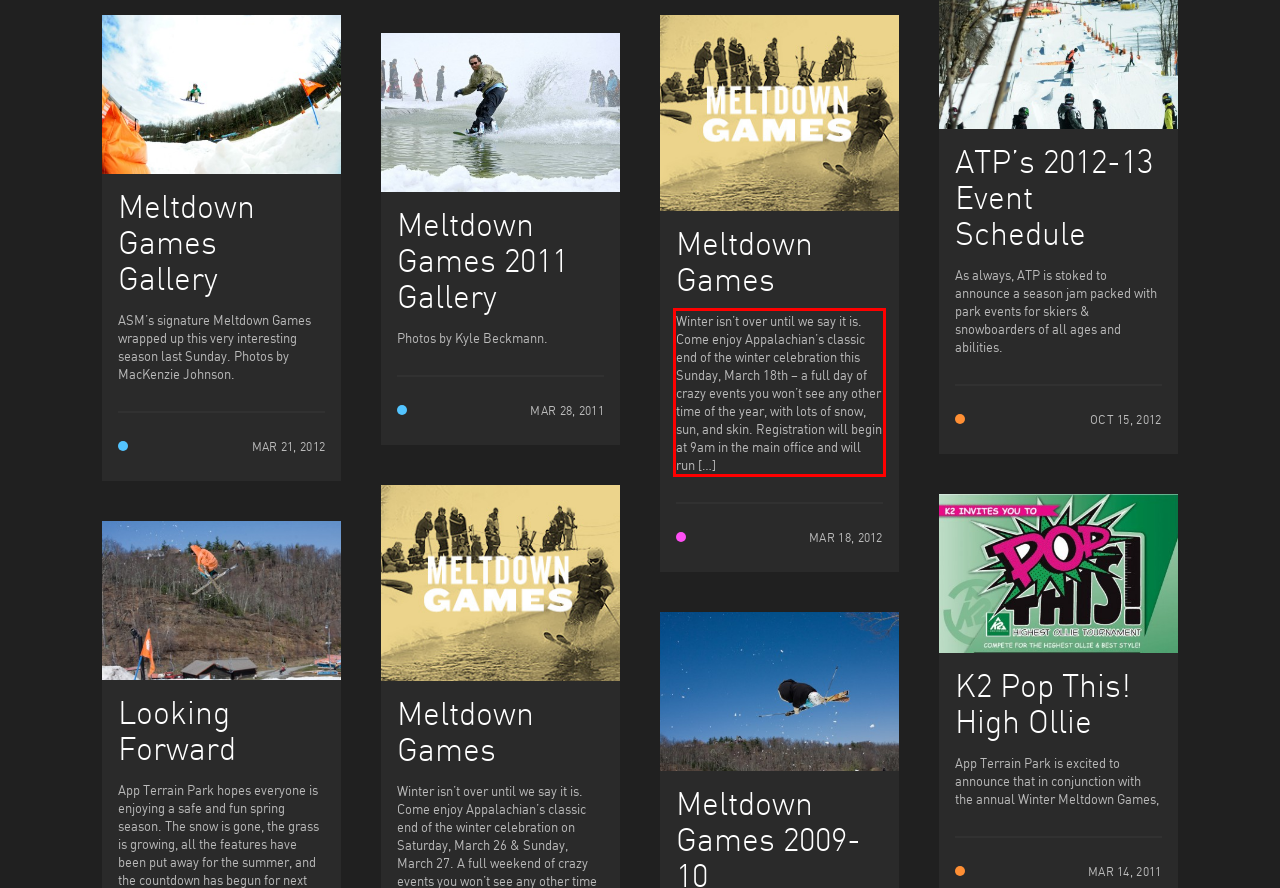With the provided screenshot of a webpage, locate the red bounding box and perform OCR to extract the text content inside it.

Winter isn’t over until we say it is. Come enjoy Appalachian’s classic end of the winter celebration this Sunday, March 18th – a full day of crazy events you won’t see any other time of the year, with lots of snow, sun, and skin. Registration will begin at 9am in the main office and will run […]